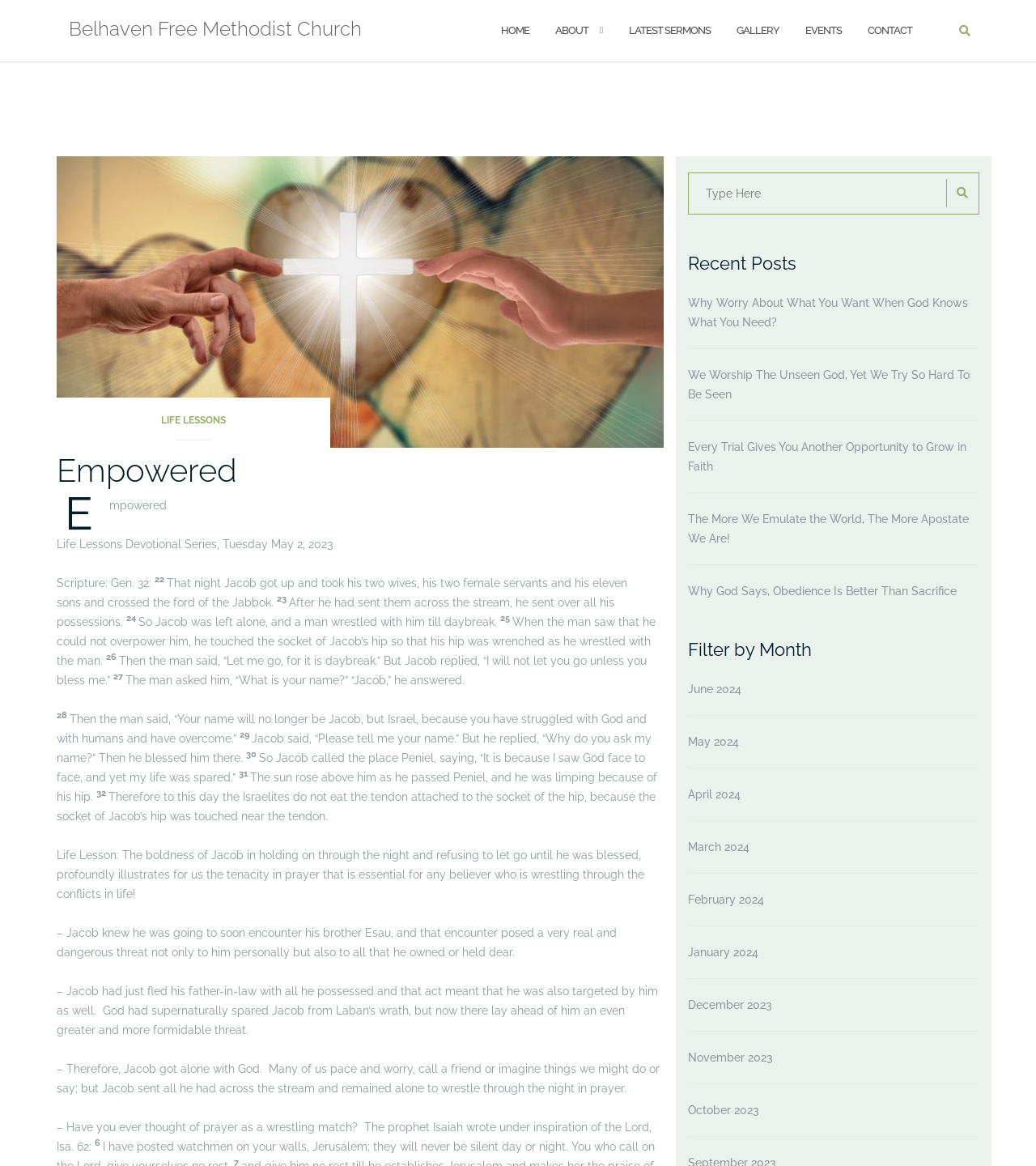Kindly determine the bounding box coordinates of the area that needs to be clicked to fulfill this instruction: "Click on the 'HOME' link".

[0.484, 0.007, 0.511, 0.045]